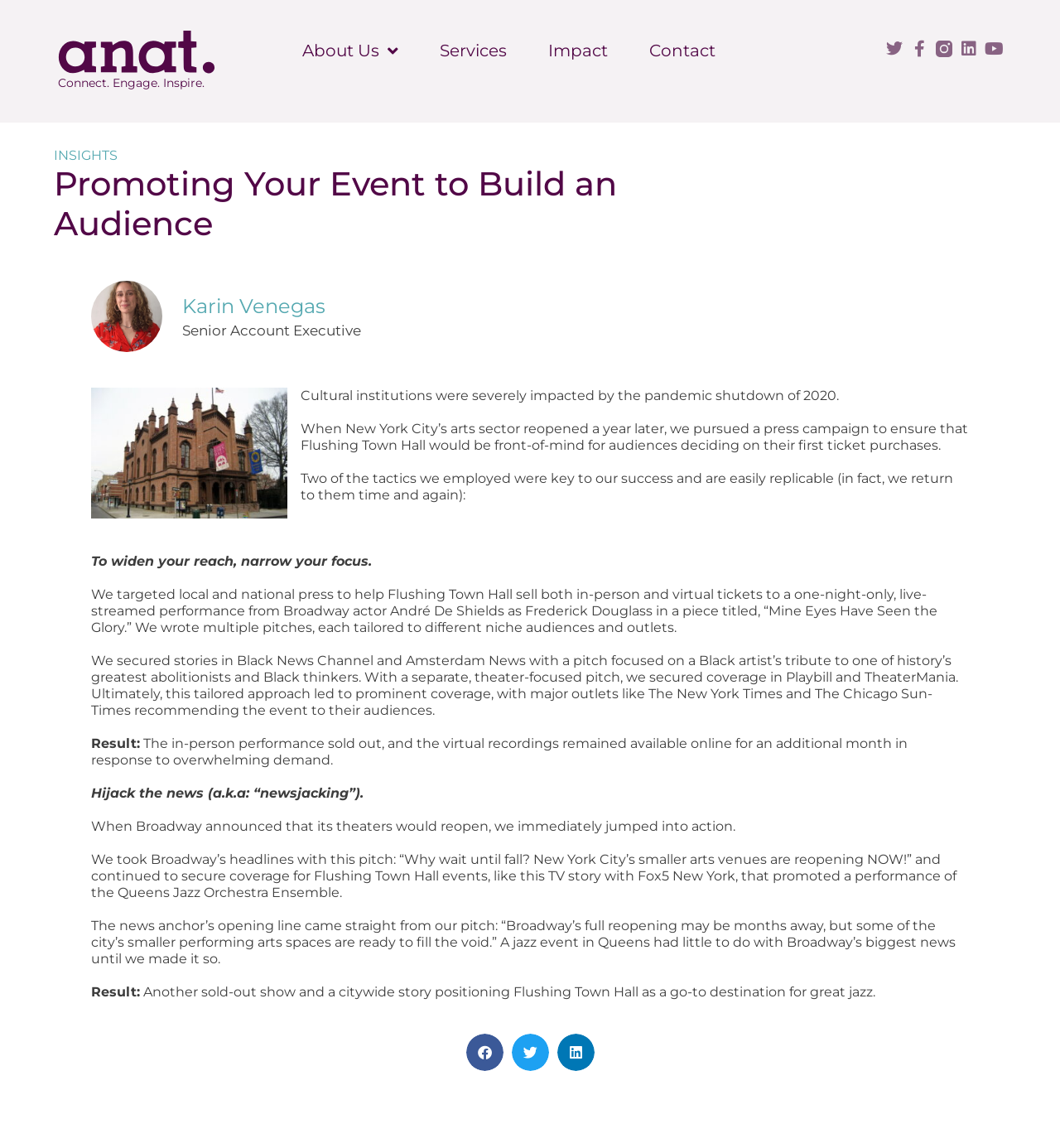Use a single word or phrase to answer the question: What is the name of the event that sold out?

Mine Eyes Have Seen the Glory